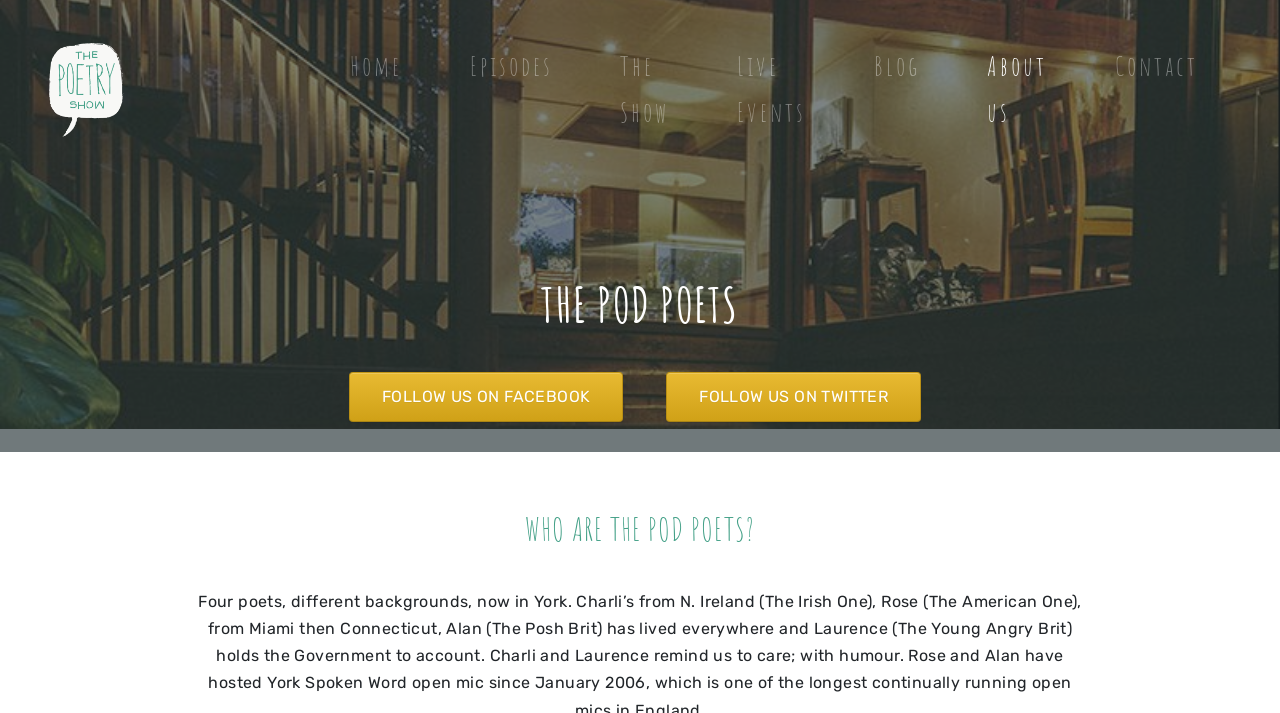Identify the bounding box coordinates of the clickable region to carry out the given instruction: "view episodes".

[0.351, 0.034, 0.448, 0.155]